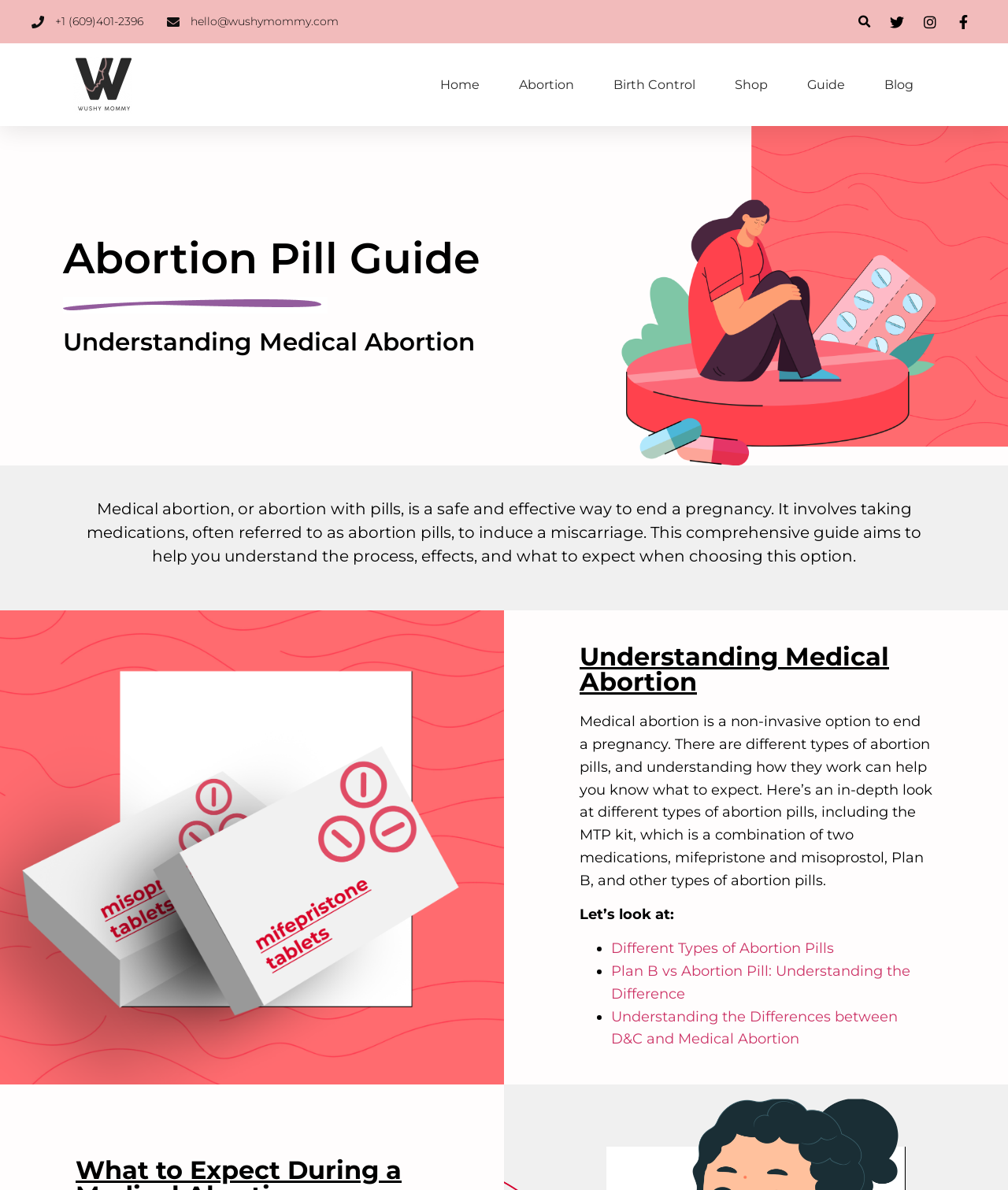Identify the bounding box coordinates for the element you need to click to achieve the following task: "read the blog". The coordinates must be four float values ranging from 0 to 1, formatted as [left, top, right, bottom].

[0.878, 0.056, 0.907, 0.086]